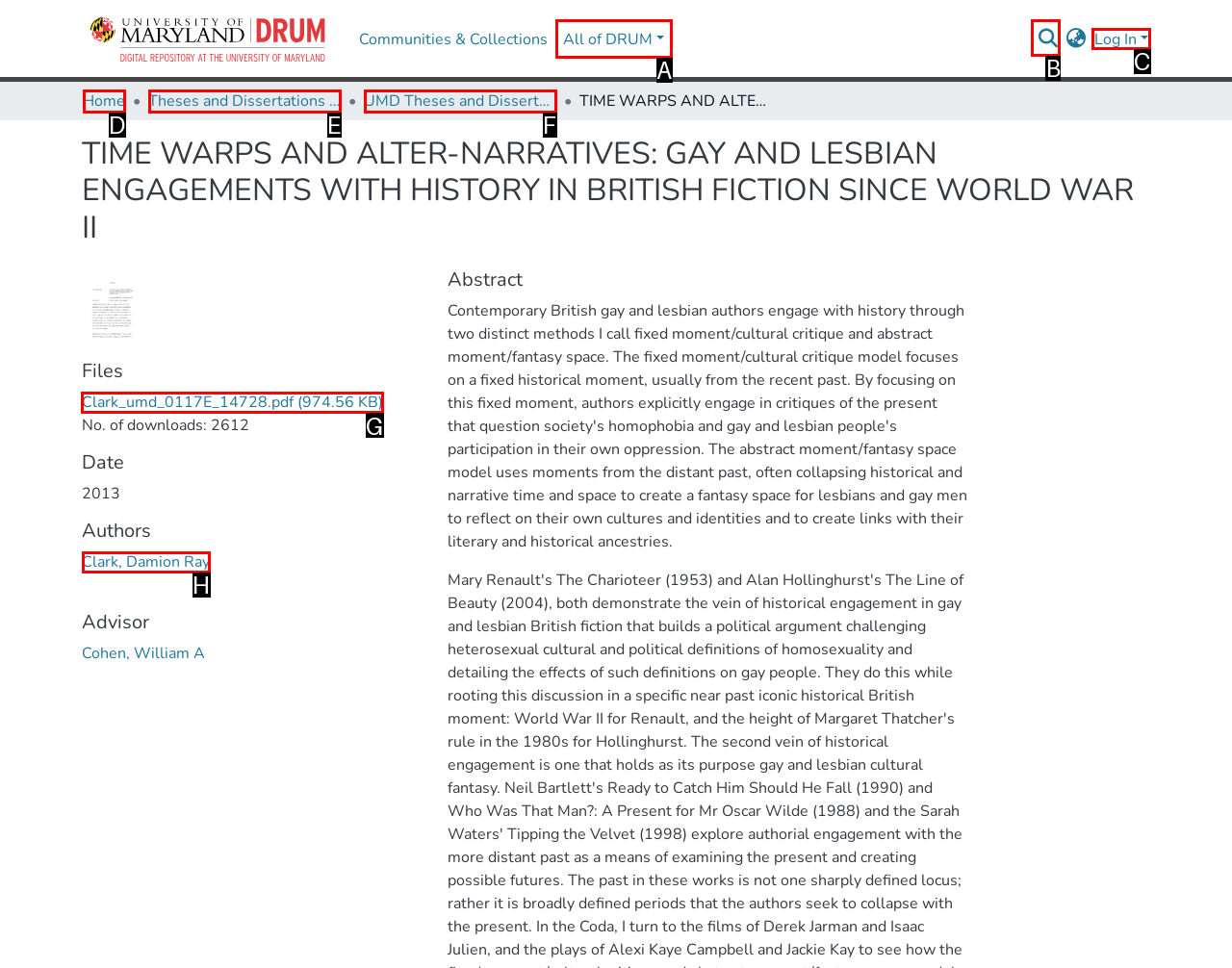Identify the correct choice to execute this task: Download the thesis file
Respond with the letter corresponding to the right option from the available choices.

G